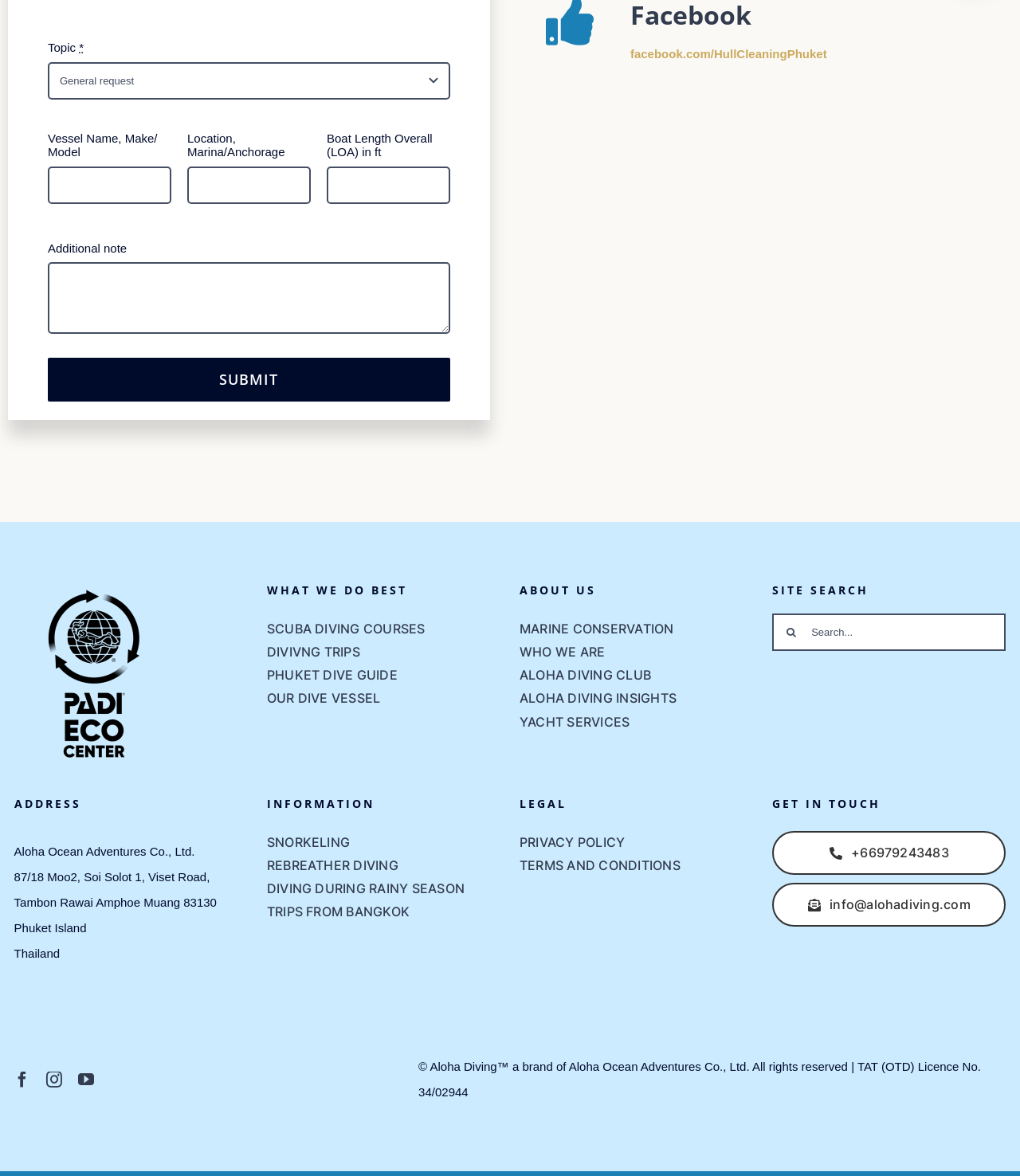Using the provided element description: "facebook.com/HullCleaningPhuket", determine the bounding box coordinates of the corresponding UI element in the screenshot.

[0.618, 0.04, 0.811, 0.051]